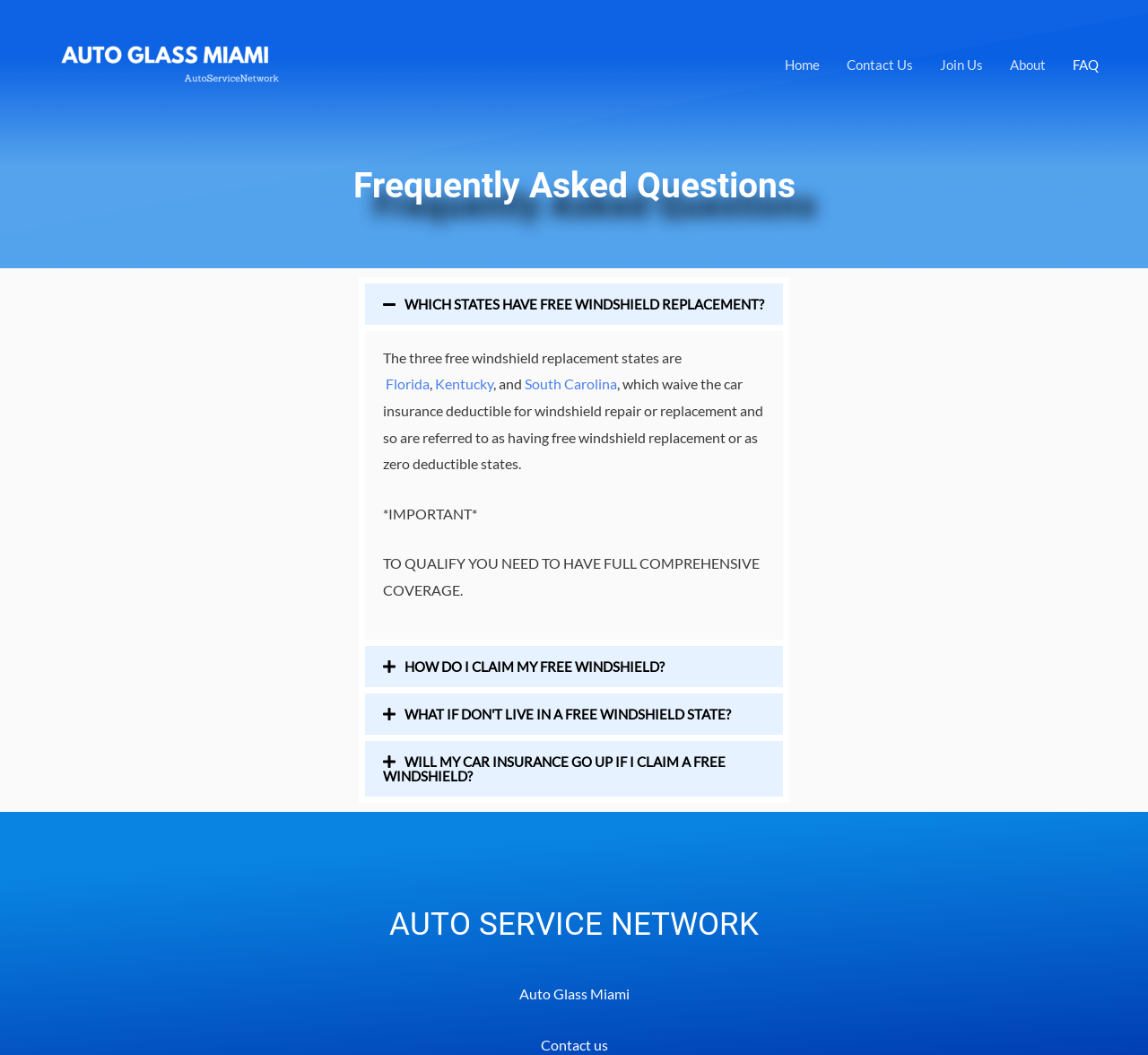Explain the webpage's design and content in an elaborate manner.

The webpage is about Auto Glass Miami's FAQ section. At the top left, there is a logo image of Auto Glass Miami, accompanied by a link with the same name. On the top right, there is a navigation menu with links to different sections of the website, including Home, Contact Us, Join Us, About, and FAQ.

The main content of the page is divided into two sections. The first section has a heading "Frequently Asked Questions" and a link with the same text. Below this heading, there is a tab list with four tabs: "WHICH STATES HAVE FREE WINDSHIELD REPLACEMENT?", "HOW DO I CLAIM MY FREE WINDSHIELD?", "WHAT IF DON'T LIVE IN A FREE WINDSHIELD STATE?", and "WILL MY CAR INSURANCE GO UP IF I CLAIM A FREE WINDSHIELD?". The first tab is expanded and selected, displaying a paragraph of text that answers the question. The text explains that three states, Florida, Kentucky, and South Carolina, offer free windshield replacement, and provides additional information about the requirements to qualify.

The second section has a heading "AUTO SERVICE NETWORK" and displays the text "Auto Glass Miami" and "Contact us" at the bottom of the page.